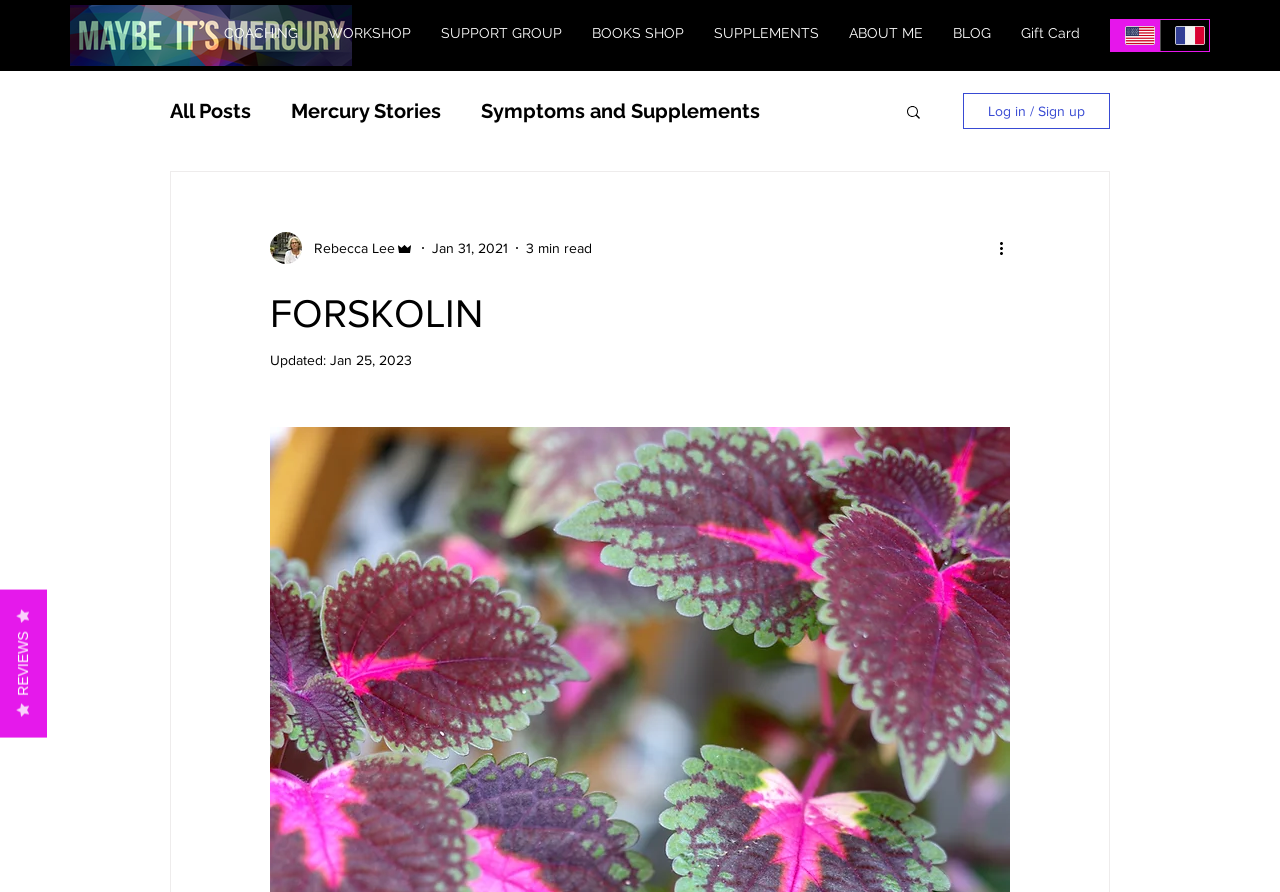Is there a search function on the webpage?
Refer to the screenshot and respond with a concise word or phrase.

Yes